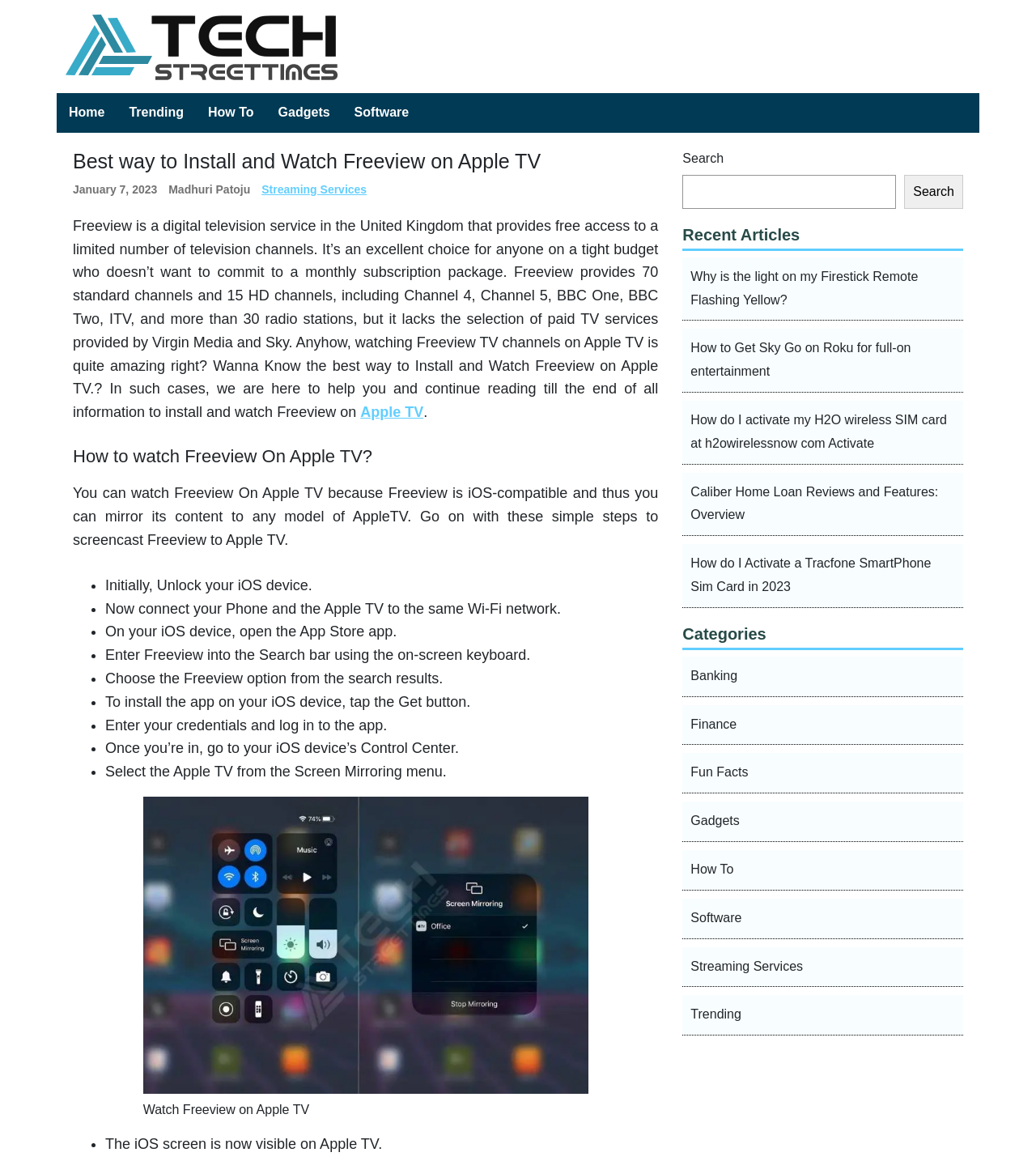Create a detailed narrative of the webpage’s visual and textual elements.

This webpage is about installing and watching Freeview on Apple TV. At the top, there is a logo and a navigation menu with links to "Home", "Trending", "How To", "Gadgets", and "Software". Below the navigation menu, there is a heading that reads "Best way to Install and Watch Freeview on Apple TV" followed by the date "January 7, 2023" and the author's name "Madhuri Patoju". 

The main content of the webpage is divided into sections. The first section explains what Freeview is and its limitations. It also mentions that watching Freeview on Apple TV is possible. The second section is titled "How to watch Freeview On Apple TV?" and provides a step-by-step guide on how to install and watch Freeview on Apple TV. The guide includes 10 steps, each marked with a bullet point, and explains how to mirror Freeview content from an iOS device to Apple TV.

On the right side of the webpage, there are three complementary sections. The first section has a search bar with a button. The second section is titled "Recent Articles" and lists five links to other articles. The third section is titled "Categories" and lists nine links to different categories, including "Banking", "Finance", and "Streaming Services".

There is also an image on the webpage, located below the step-by-step guide, which shows how to watch Freeview on Apple TV.